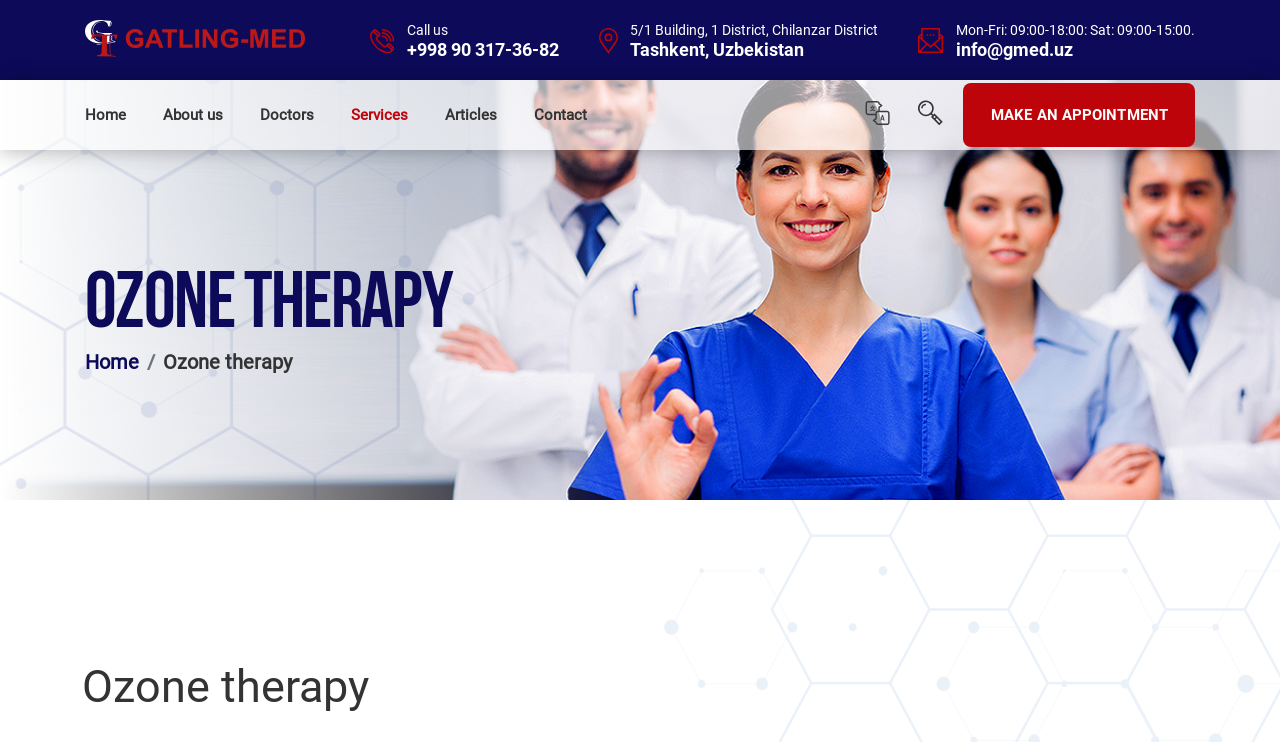Use a single word or phrase to answer the question:
What are the clinic's working hours?

Mon-Fri: 09:00-18:00, Sat: 09:00-15:00